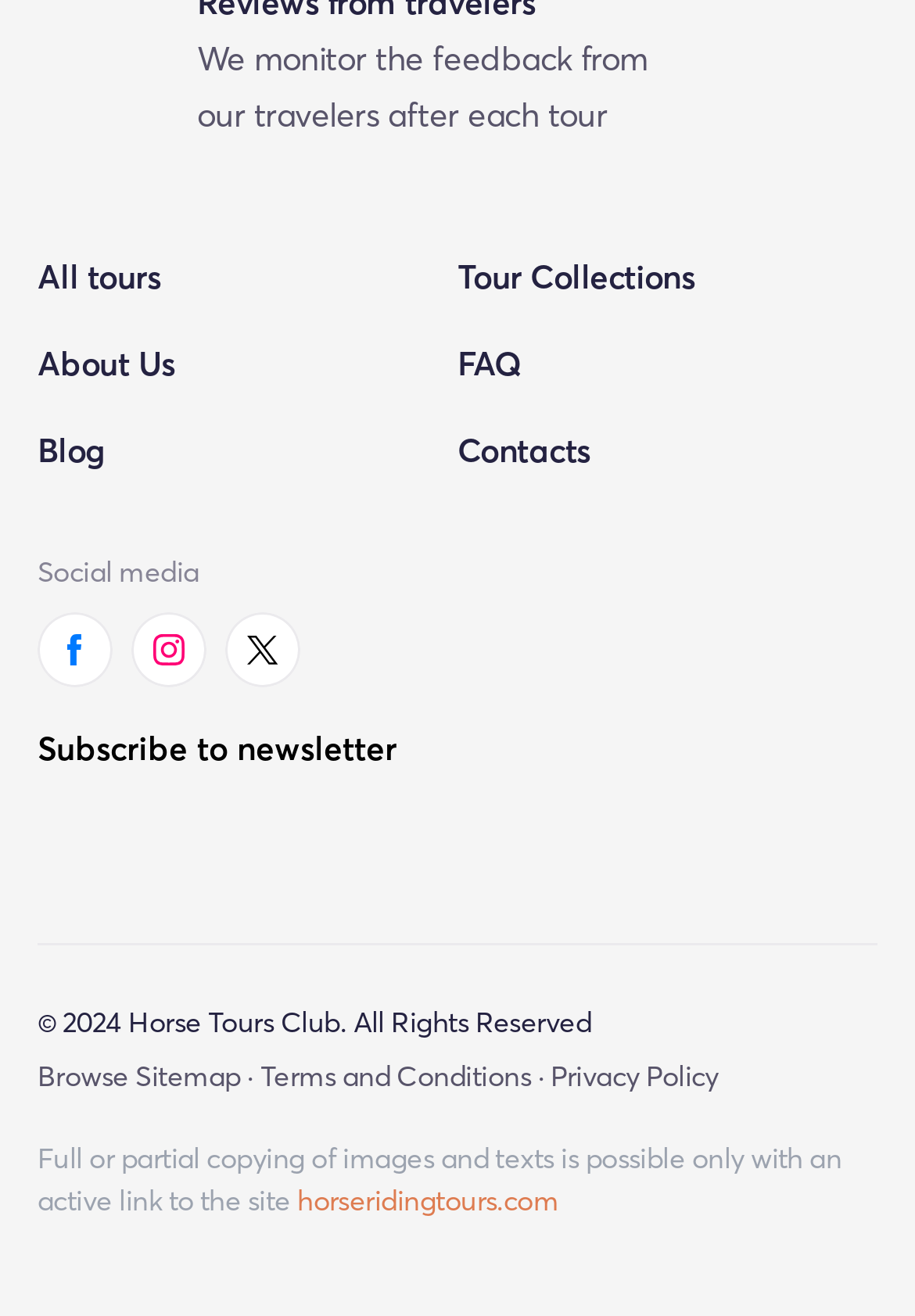Extract the bounding box of the UI element described as: "Browse Sitemap ·".

[0.041, 0.803, 0.284, 0.83]